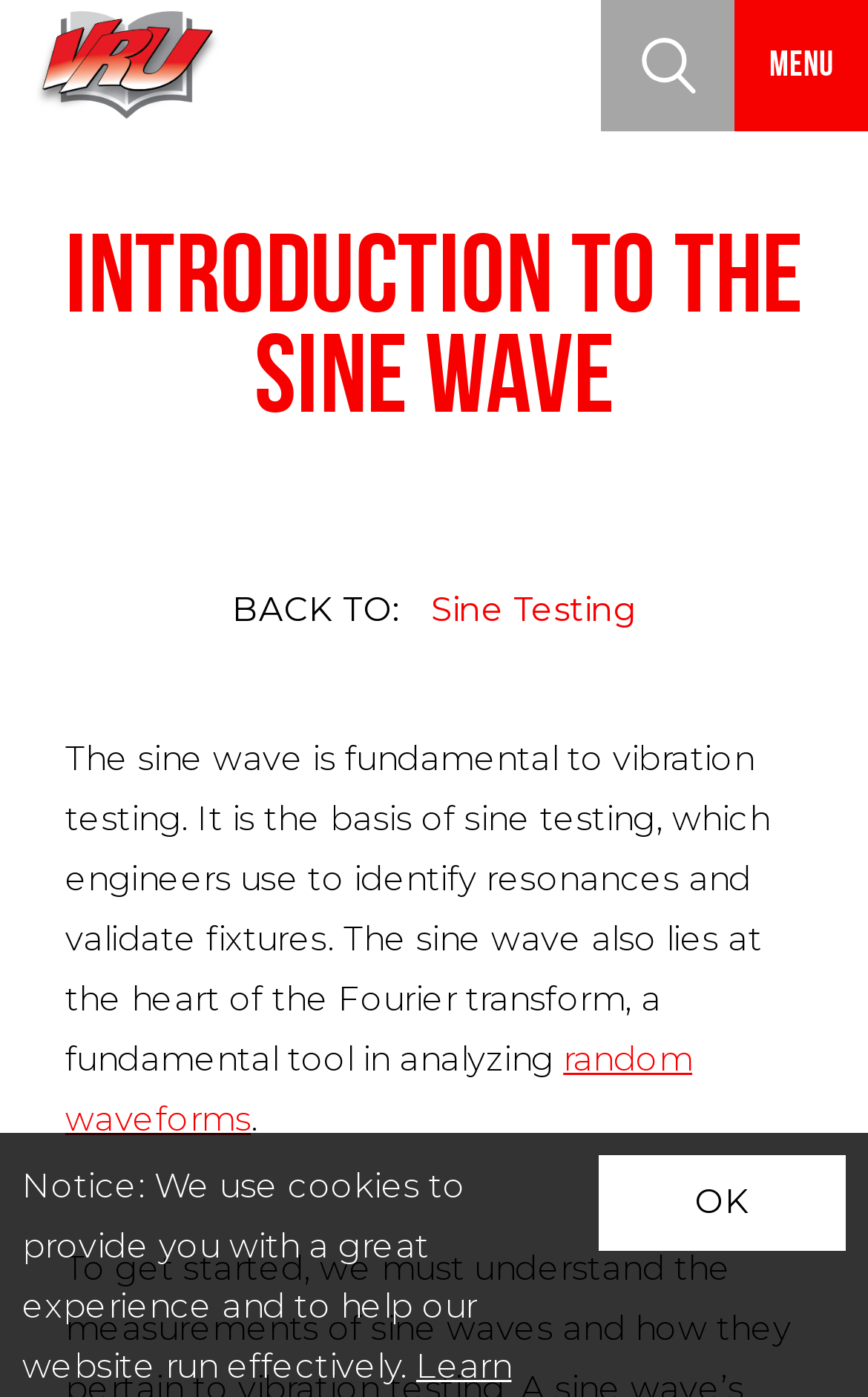Please identify the bounding box coordinates of the clickable element to fulfill the following instruction: "Zoom in the electronic magnifier". The coordinates should be four float numbers between 0 and 1, i.e., [left, top, right, bottom].

None